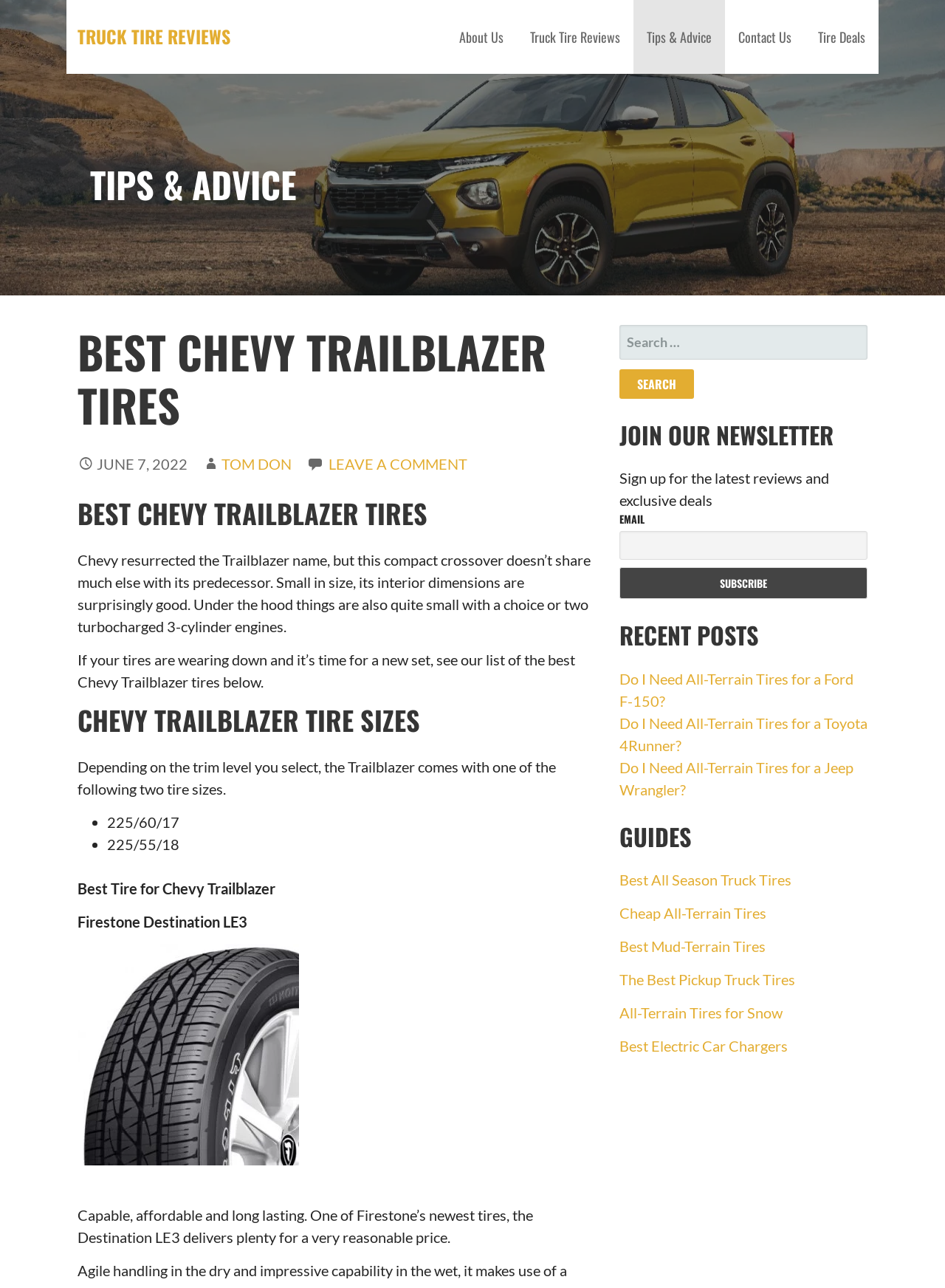Please reply to the following question with a single word or a short phrase:
What is the purpose of the search box?

To search for reviews and deals